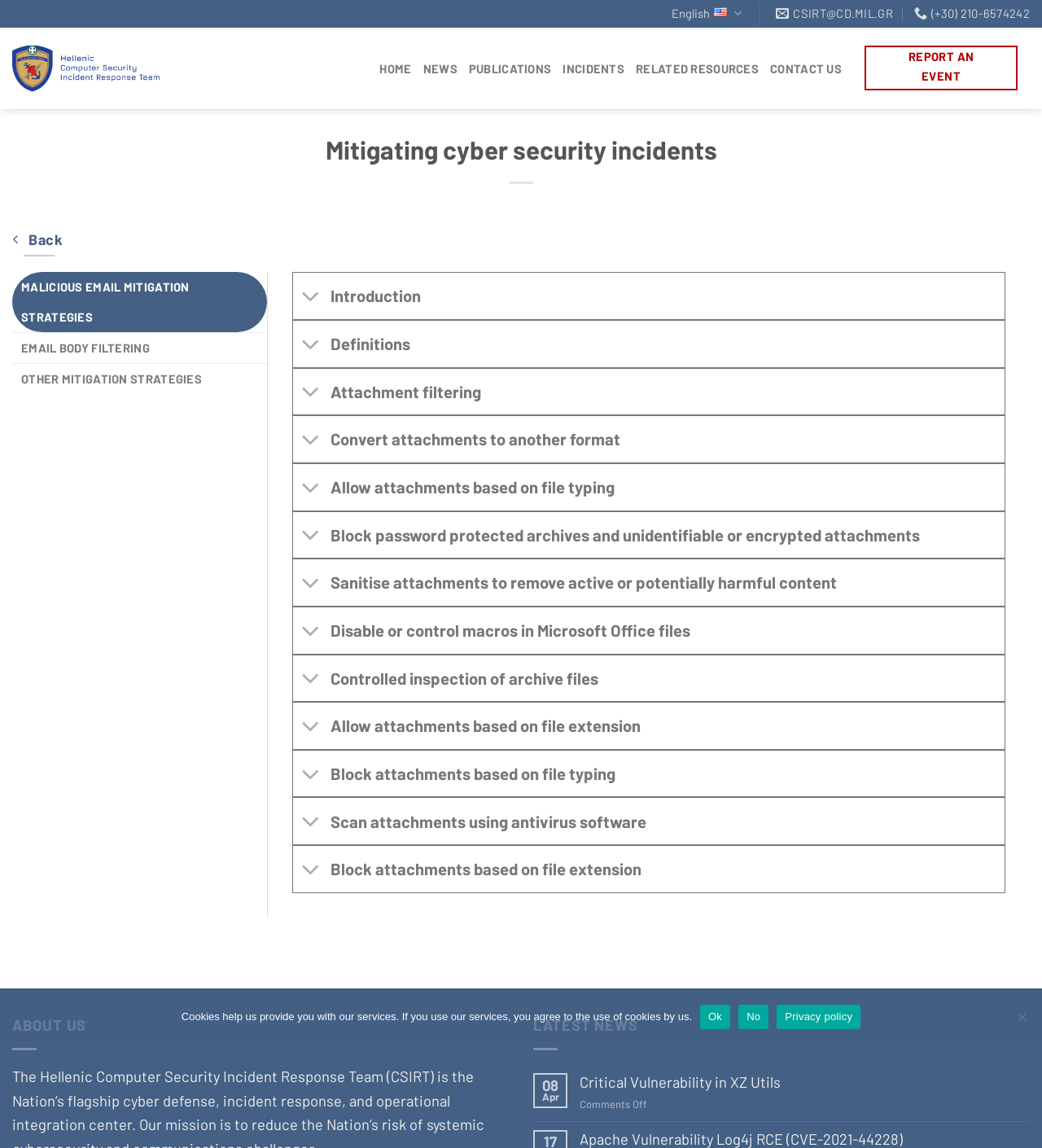Please specify the bounding box coordinates for the clickable region that will help you carry out the instruction: "Toggle Introduction".

[0.28, 0.237, 0.965, 0.279]